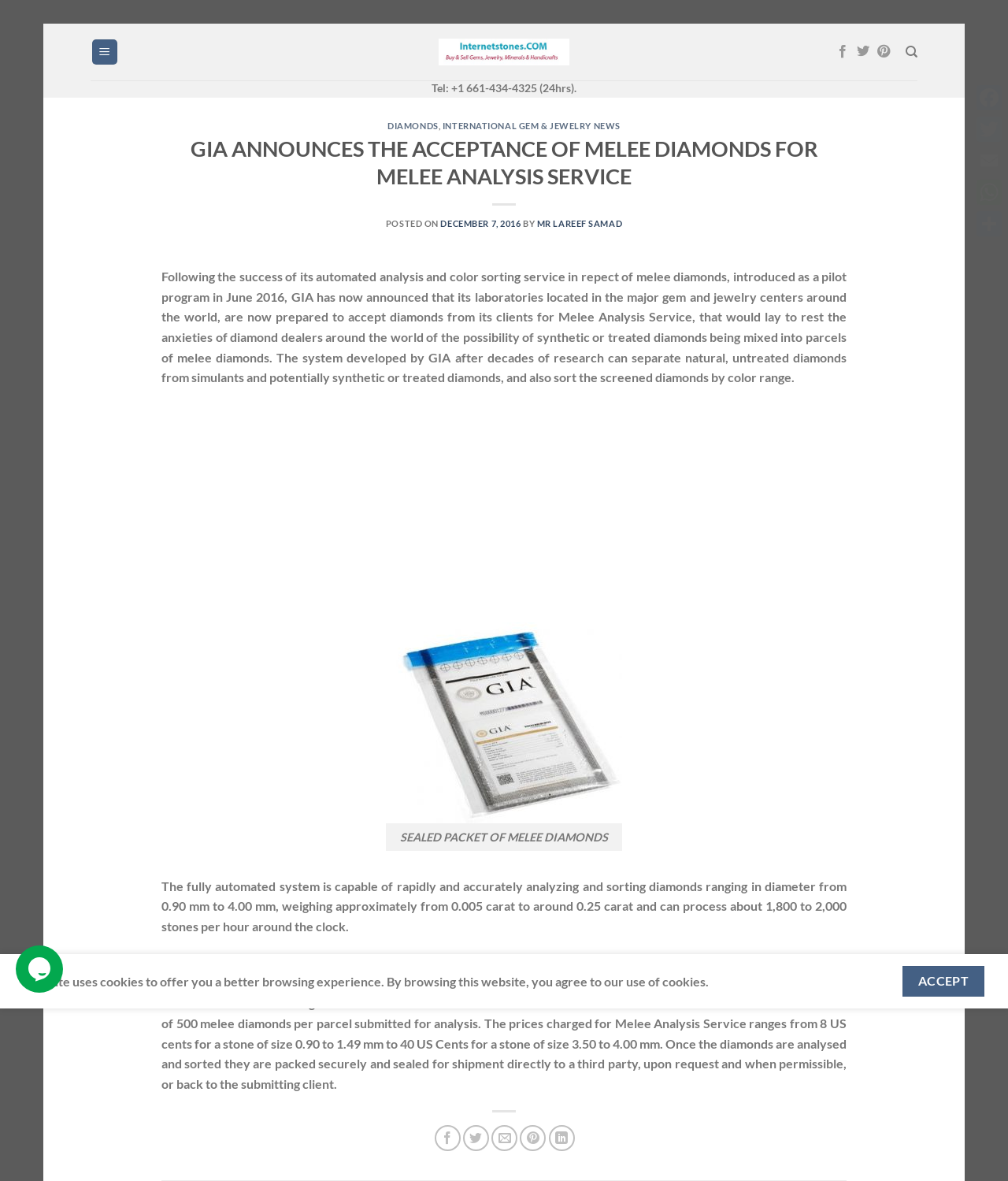Use a single word or phrase to answer the question:
What is the price range for Melee Analysis Service?

8 cents to 40 cents